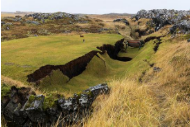Elaborate on the elements present in the image.

The image depicts a striking landscape characterized by a dramatic rift in the earth, illustrating the natural phenomenon of land subsidence. Lush green grass blankets the ground, contrasting sharply with the deep fissures that cut through the landscape, revealing the rugged terrain beneath. In the distance, two horses graze peacefully, seemingly unaware of the geological transformation surrounding them. This scene captures the intersection of serene natural beauty and potential geological instability, highlighting the dynamic processes that shape our planet's landscapes. The muted sky suggests an overcast day, adding to the somewhat serene yet eerie atmosphere of this unique environment.